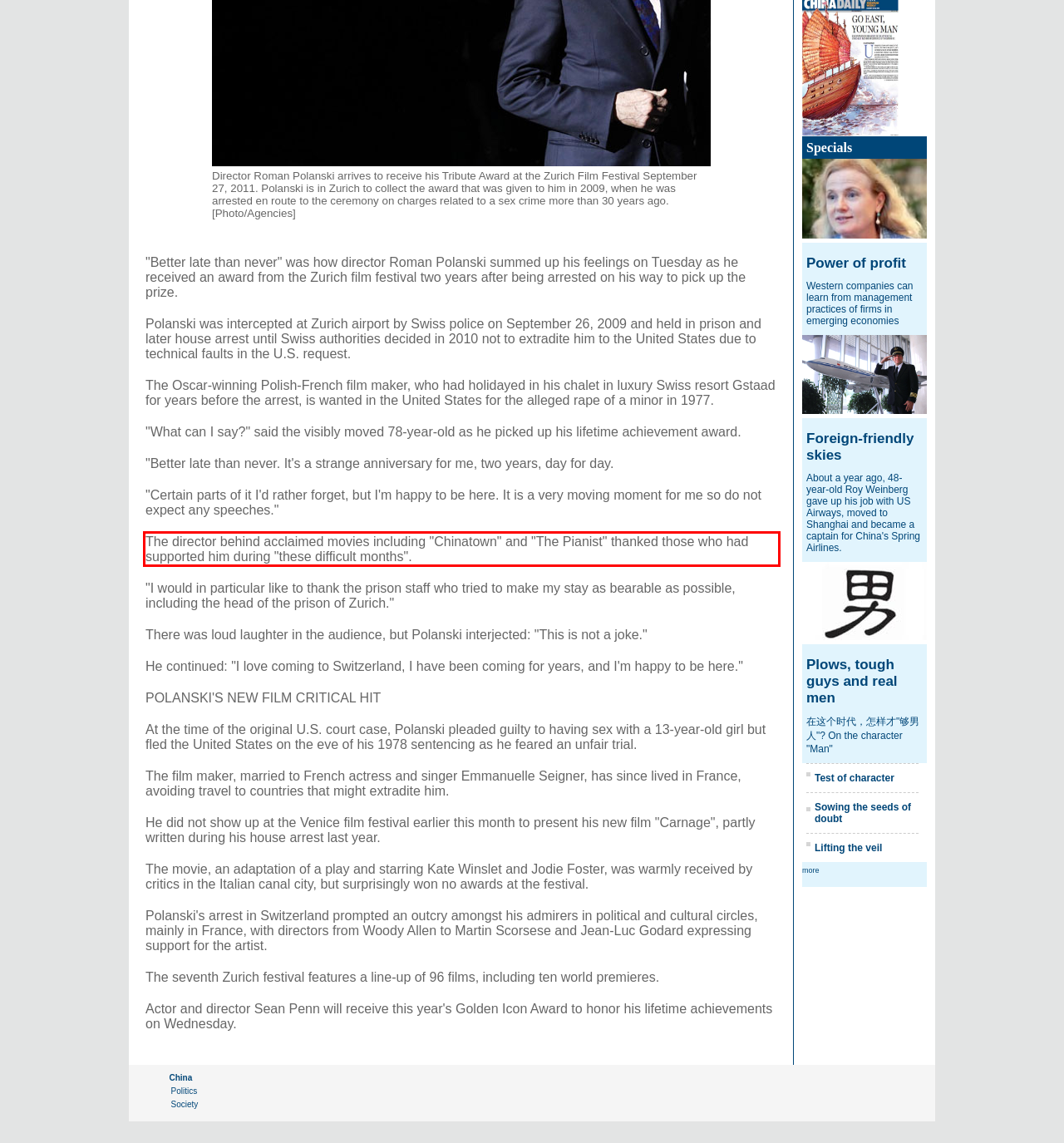Examine the webpage screenshot and use OCR to recognize and output the text within the red bounding box.

The director behind acclaimed movies including "Chinatown" and "The Pianist" thanked those who had supported him during "these difficult months".